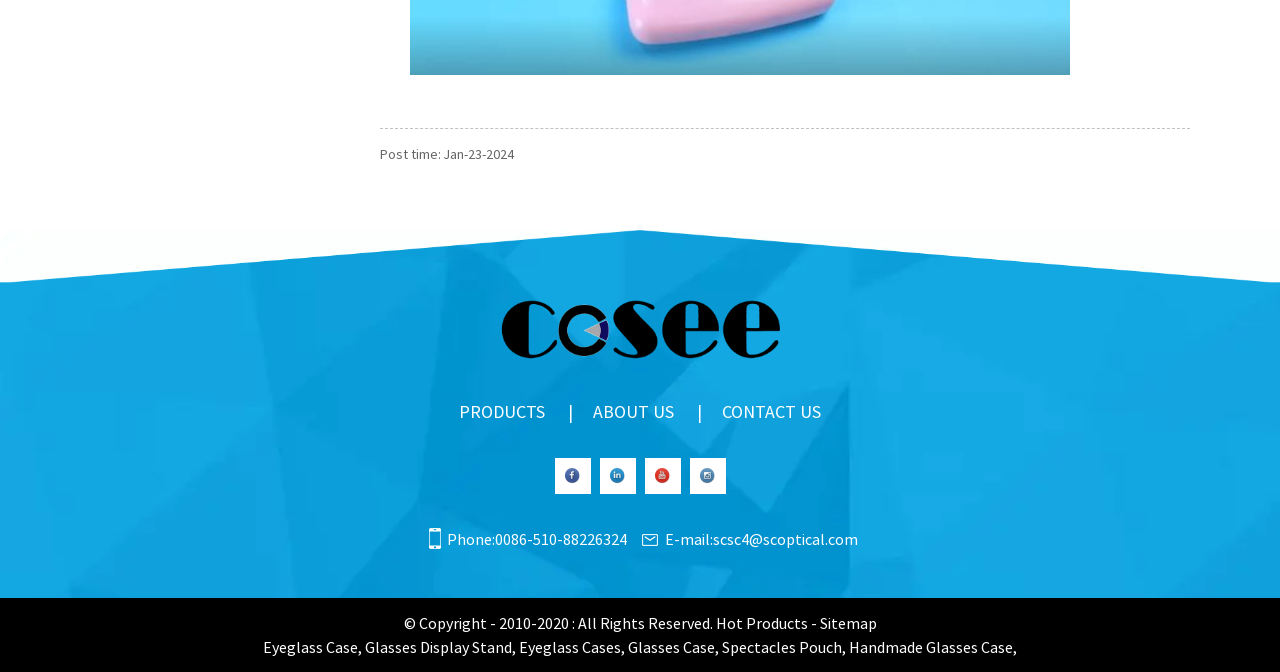What is the name of the logo?
Using the image as a reference, give an elaborate response to the question.

The logo is an image element with the text 'COSEE LOGO' located at the top of the webpage, and it is also a link element.